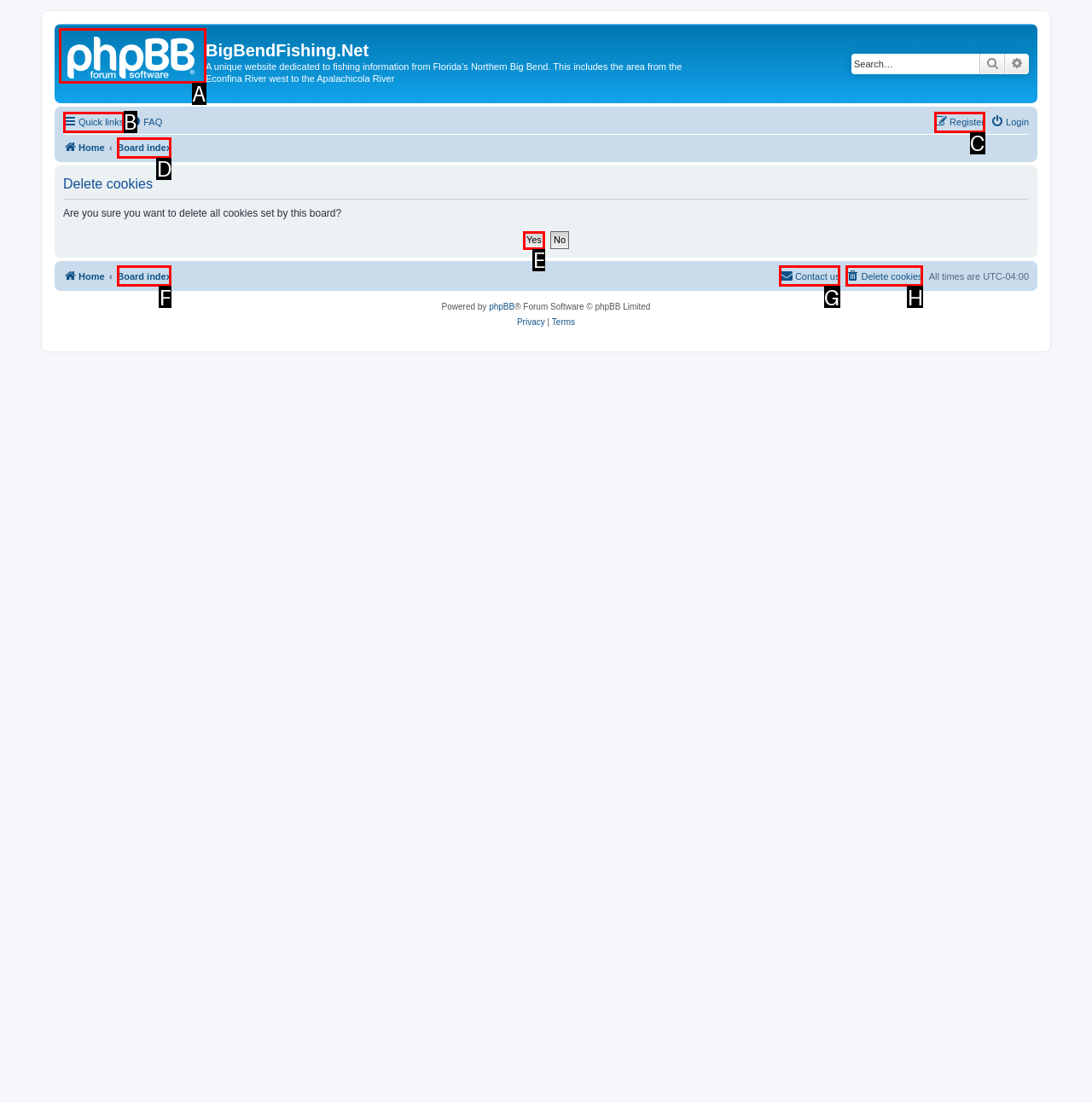Choose the HTML element to click for this instruction: Delete all cookies Answer with the letter of the correct choice from the given options.

E